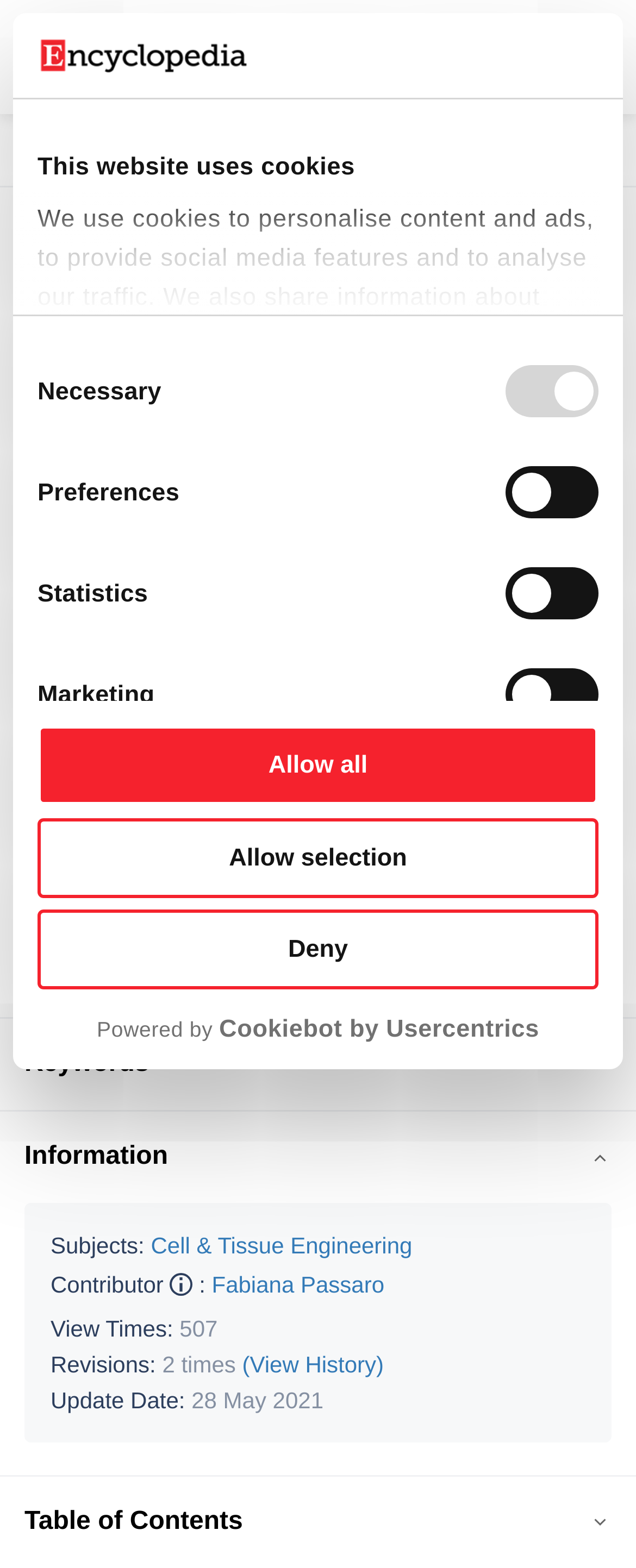Determine the bounding box coordinates of the clickable region to execute the instruction: "Click the 'Encyclopedia Encyclopedia' link". The coordinates should be four float numbers between 0 and 1, denoted as [left, top, right, bottom].

[0.03, 0.0, 0.158, 0.075]